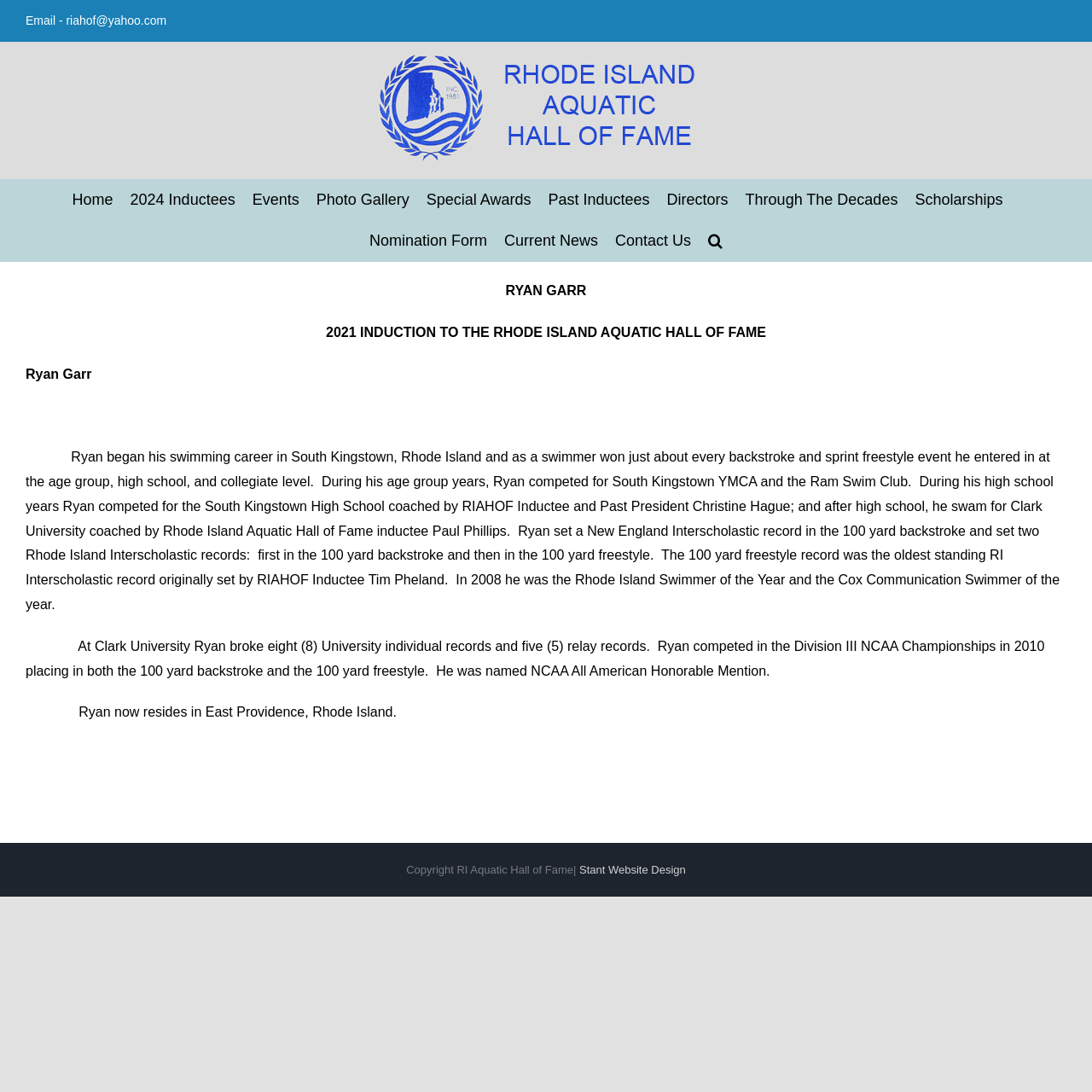Construct a comprehensive caption that outlines the webpage's structure and content.

The webpage is dedicated to Ryan Garr's 2021 induction into the Rhode Island Aquatic Hall of Fame. At the top left, there is an email link and a logo of the Rhode Island Aquatic Hall of Fame, which is an image. To the right of the logo, there is a main navigation menu with 11 links, including "Home", "2024 Inductees", "Events", and "Photo Gallery", among others.

Below the navigation menu, there is a main content section that takes up most of the page. It starts with a heading that reads "RYAN GARR" and a subheading that says "2021 INDUCTION TO THE RHODE ISLAND AQUATIC HALL OF FAME". Below the heading, there is a brief introduction to Ryan Garr, followed by a longer paragraph that describes his swimming career, including his achievements and records in high school and college.

The text continues with another paragraph that describes Ryan's accomplishments in college, including breaking university records and competing in the NCAA Championships. Finally, there is a short sentence that mentions Ryan's current residence.

At the bottom of the page, there is a footer section that contains a copyright notice and a link to the website designer, Stant Website Design. In the bottom right corner, there is a "Go to Top" link that allows users to quickly navigate back to the top of the page.